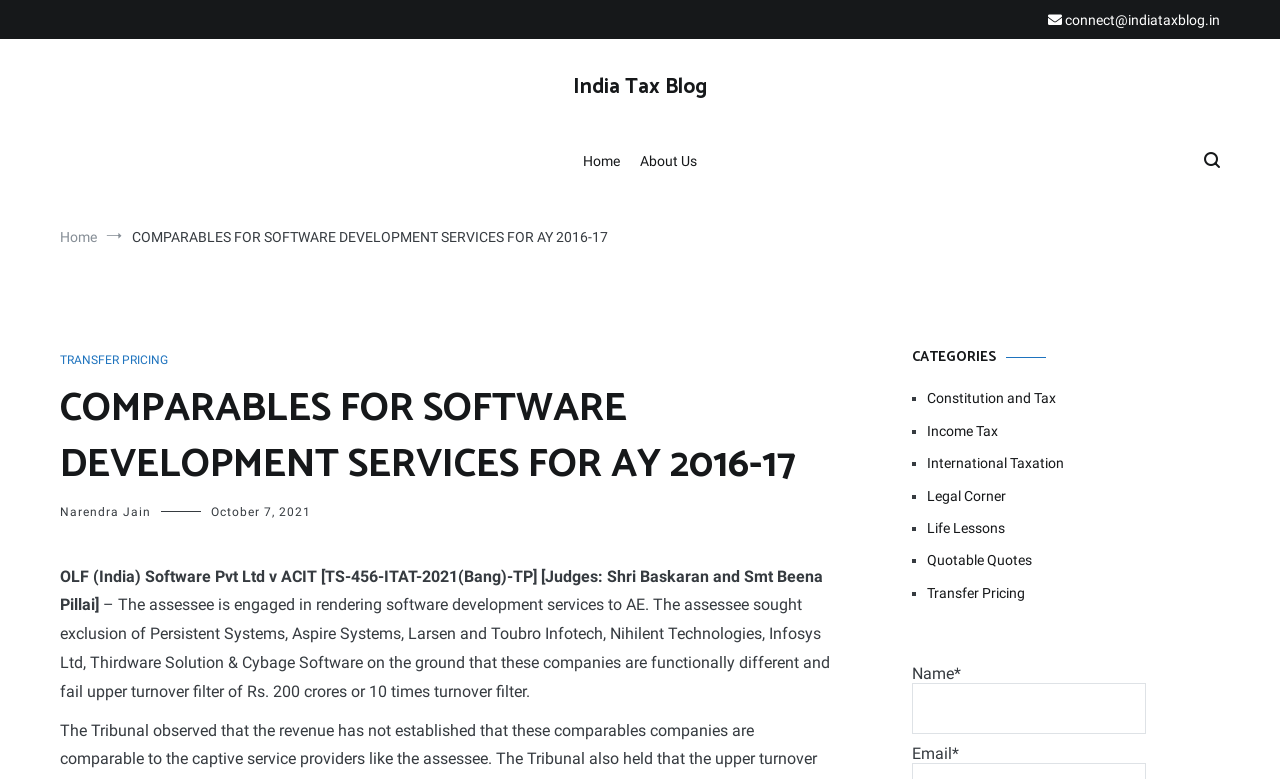Carefully observe the image and respond to the question with a detailed answer:
What is the purpose of the textbox at the bottom of the page?

The textbox at the bottom of the page is labeled as 'Name*' and 'Email*', indicating that it is used to enter one's name and email address, likely for subscription or comment purposes.